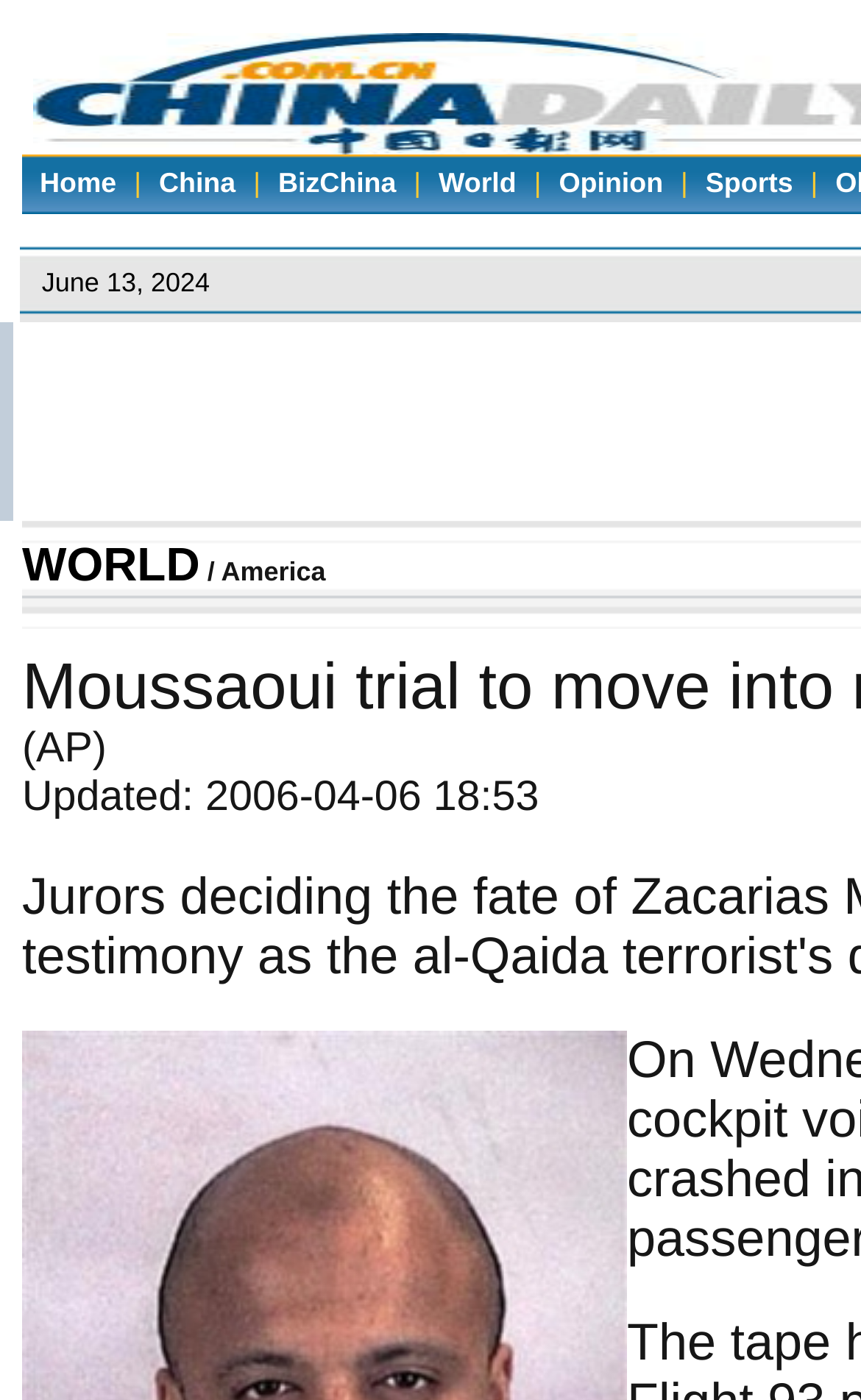Provide a comprehensive caption for the webpage.

The webpage appears to be a news article page, with a focus on the Moussaoui trial. At the top, there is a navigation menu with several links, including "Home", "China", "BizChina", "World", "Opinion", and "Sports", separated by vertical bars. These links are positioned horizontally across the top of the page, with "Home" on the left and "Sports" on the right.

Below the navigation menu, there is a large section that takes up most of the page. This section is likely the main content area, where the news article is displayed. The title of the article, "Moussaoui trial to move into next phase", is prominently displayed at the top of this section.

On the left side of the main content area, there is a smaller section with a link to "WORLD", which may be a subcategory or related topic to the main article. This link is positioned near the top of the main content area, slightly below the navigation menu.

Overall, the webpage has a simple and organized layout, with clear headings and concise text. The navigation menu at the top provides easy access to other sections of the website, while the main content area is dedicated to the news article.